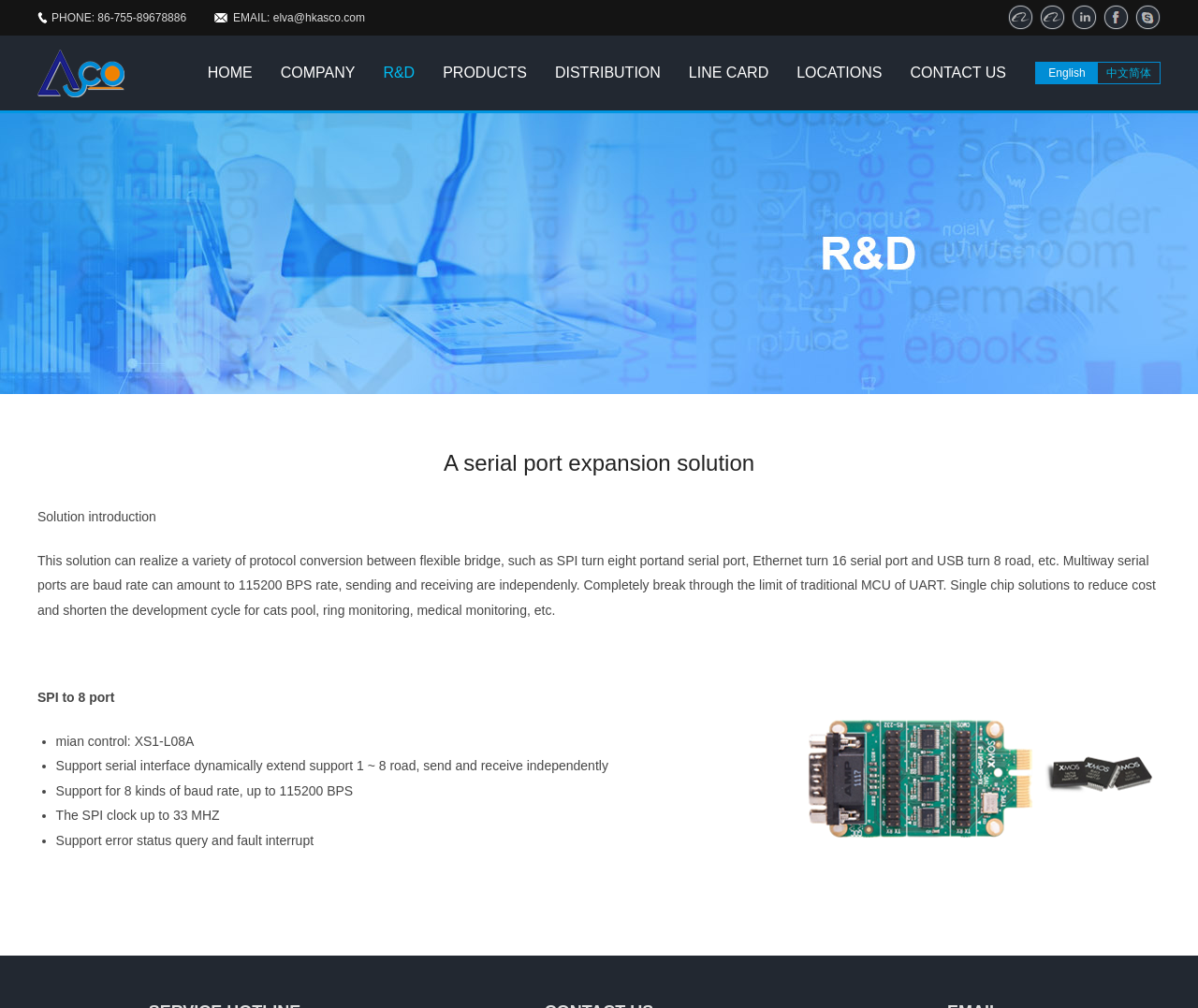Specify the bounding box coordinates of the element's region that should be clicked to achieve the following instruction: "Click the 'R&D' link". The bounding box coordinates consist of four float numbers between 0 and 1, in the format [left, top, right, bottom].

[0.32, 0.061, 0.346, 0.11]